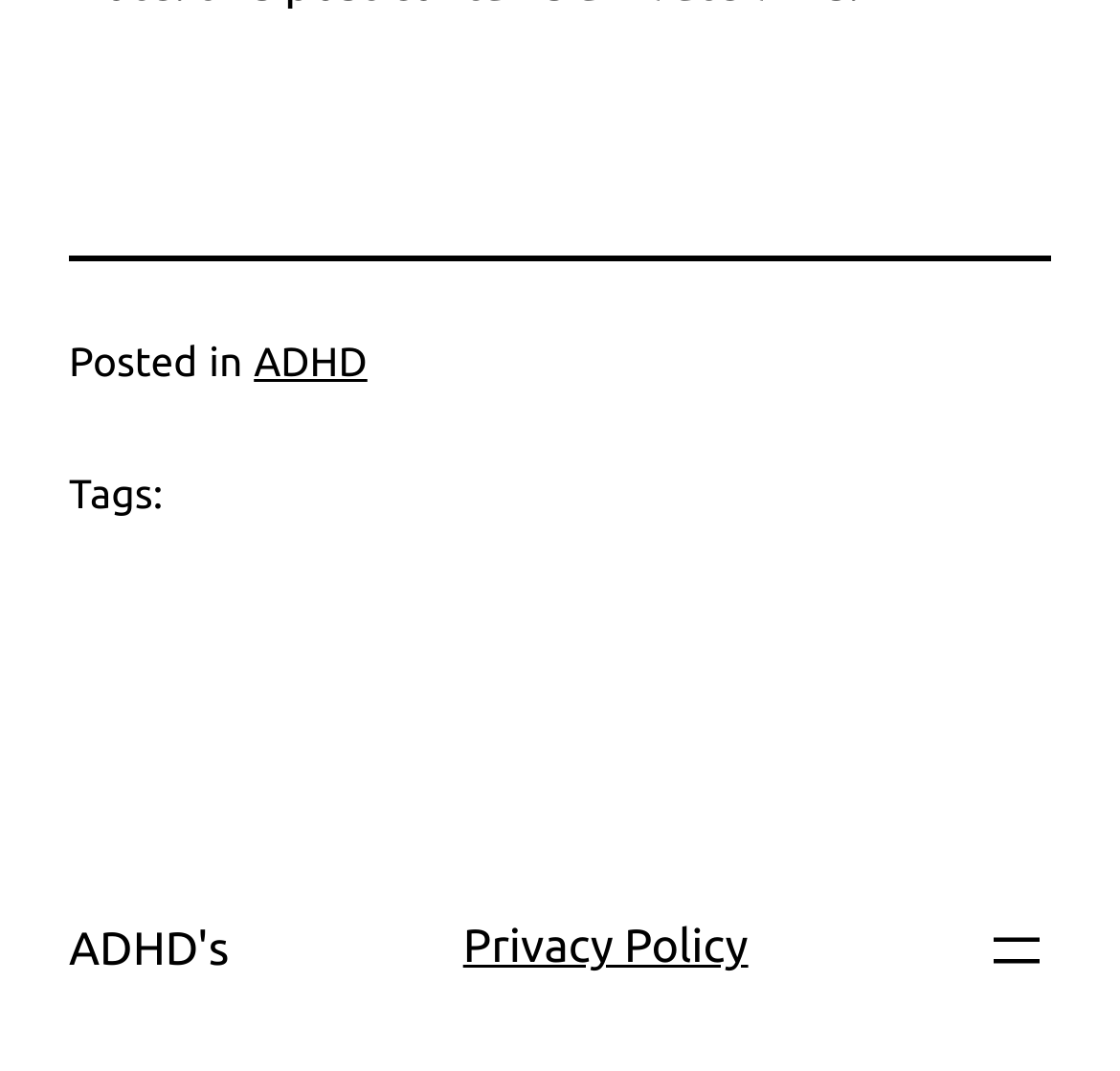Predict the bounding box coordinates of the UI element that matches this description: "Privacy Policy". The coordinates should be in the format [left, top, right, bottom] with each value between 0 and 1.

[0.413, 0.862, 0.668, 0.91]